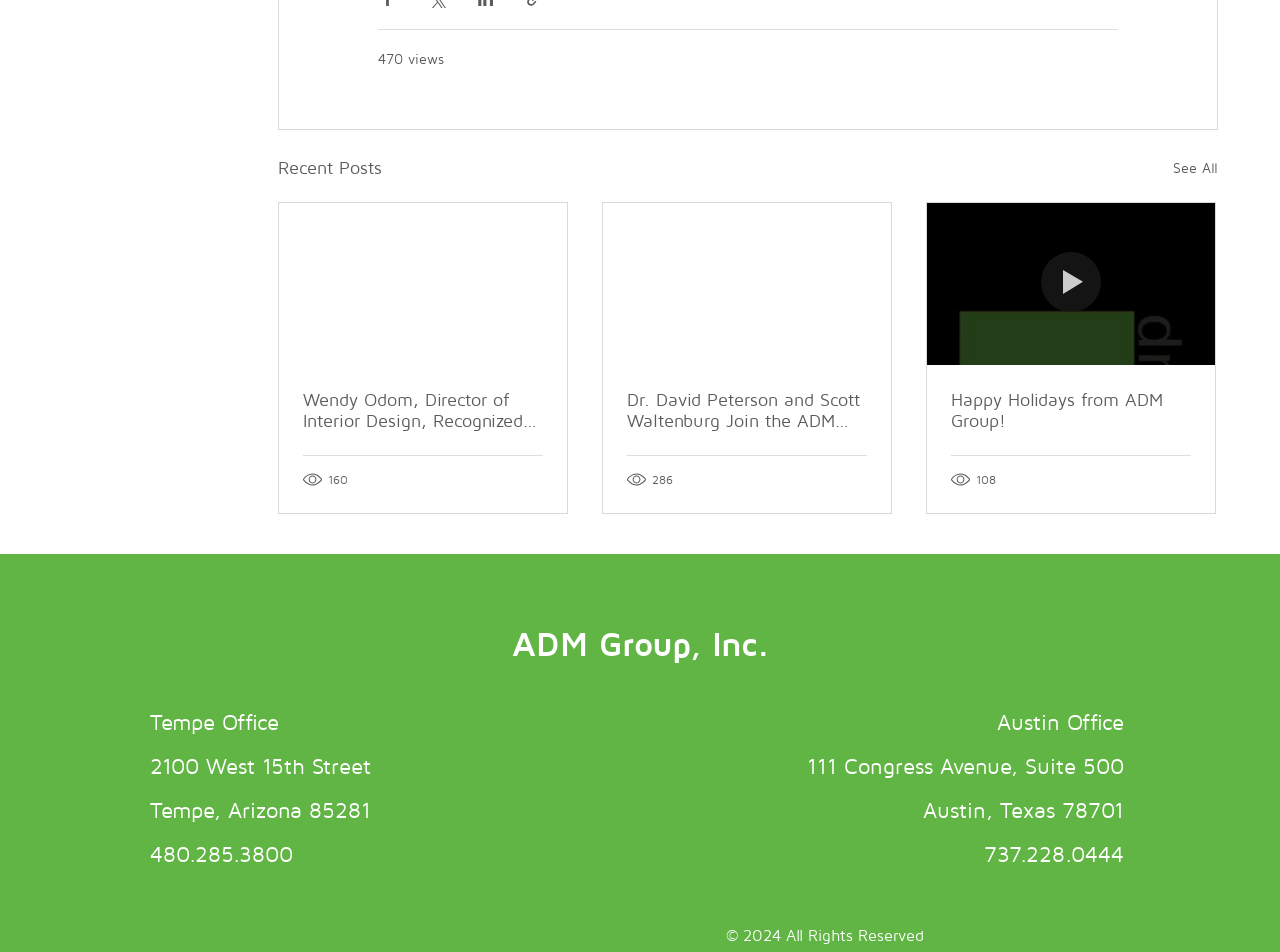Can you find the bounding box coordinates for the element that needs to be clicked to execute this instruction: "View recent posts"? The coordinates should be given as four float numbers between 0 and 1, i.e., [left, top, right, bottom].

[0.217, 0.161, 0.298, 0.191]